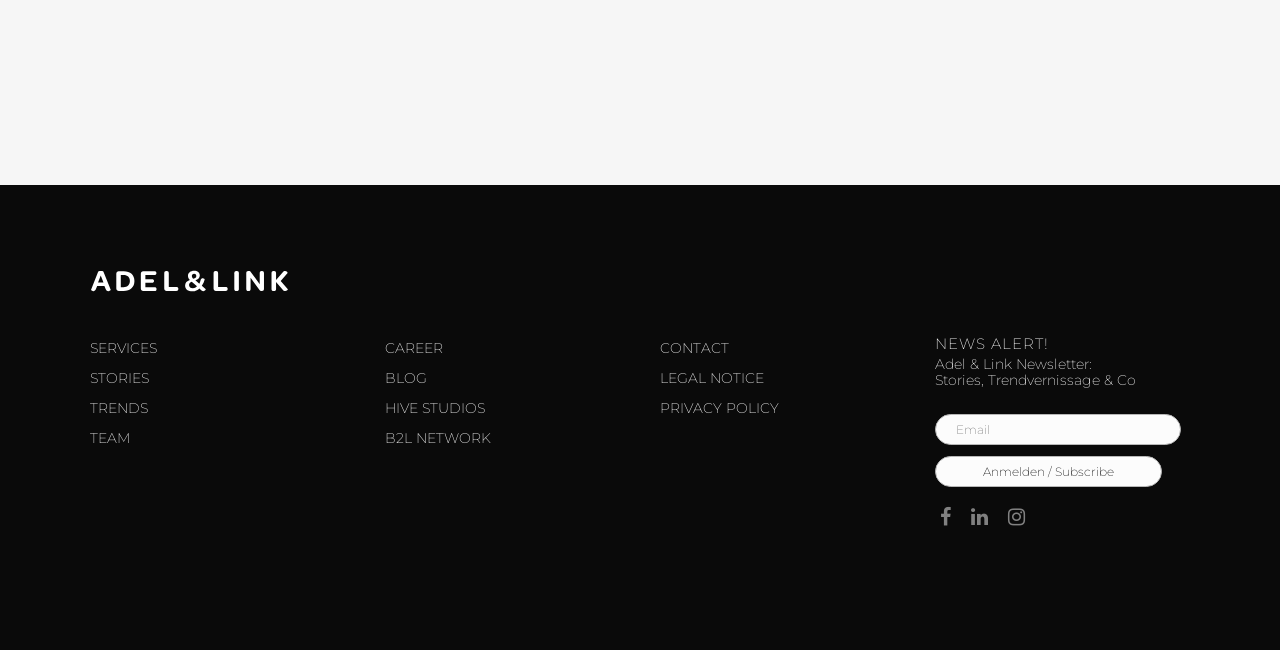Using the element description SERVICES, predict the bounding box coordinates for the UI element. Provide the coordinates in (top-left x, top-left y, bottom-right x, bottom-right y) format with values ranging from 0 to 1.

[0.07, 0.522, 0.123, 0.55]